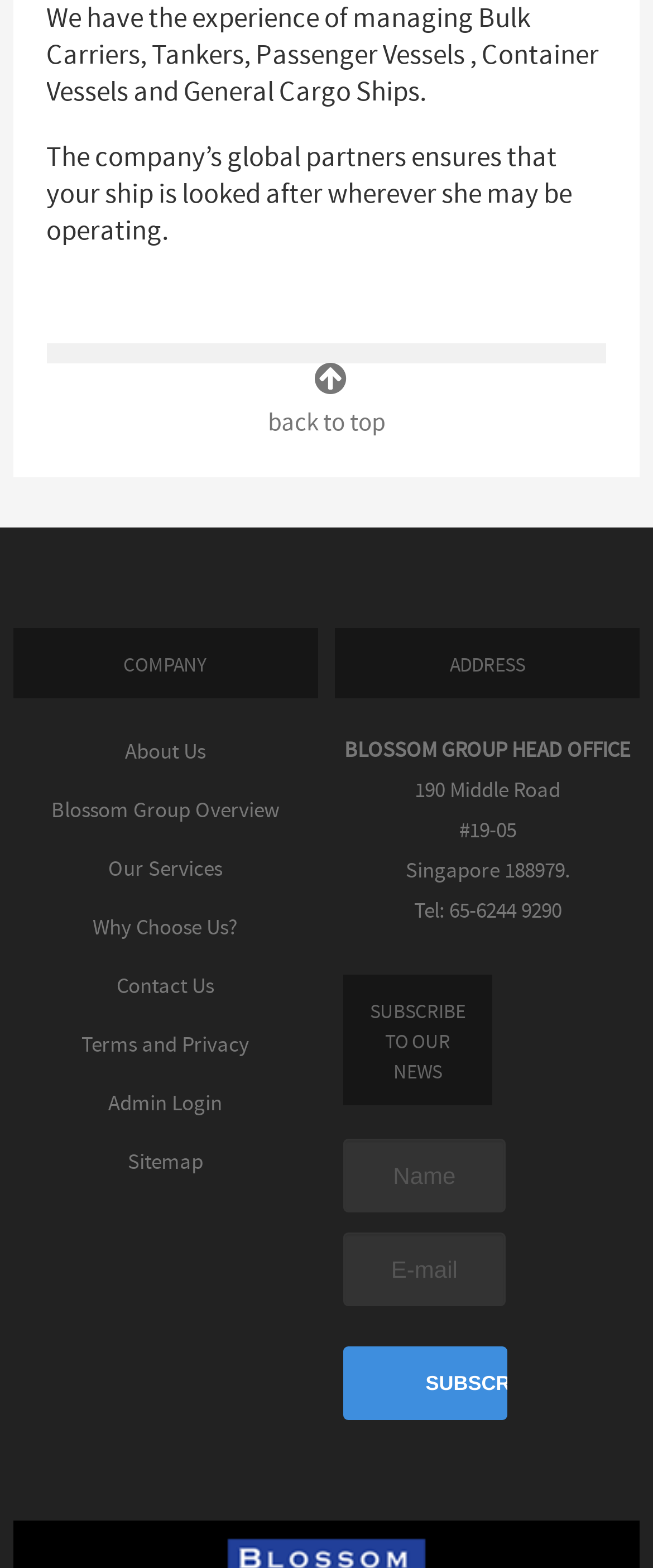What is the company's phone number?
Answer the question with a single word or phrase derived from the image.

65-6244 9290